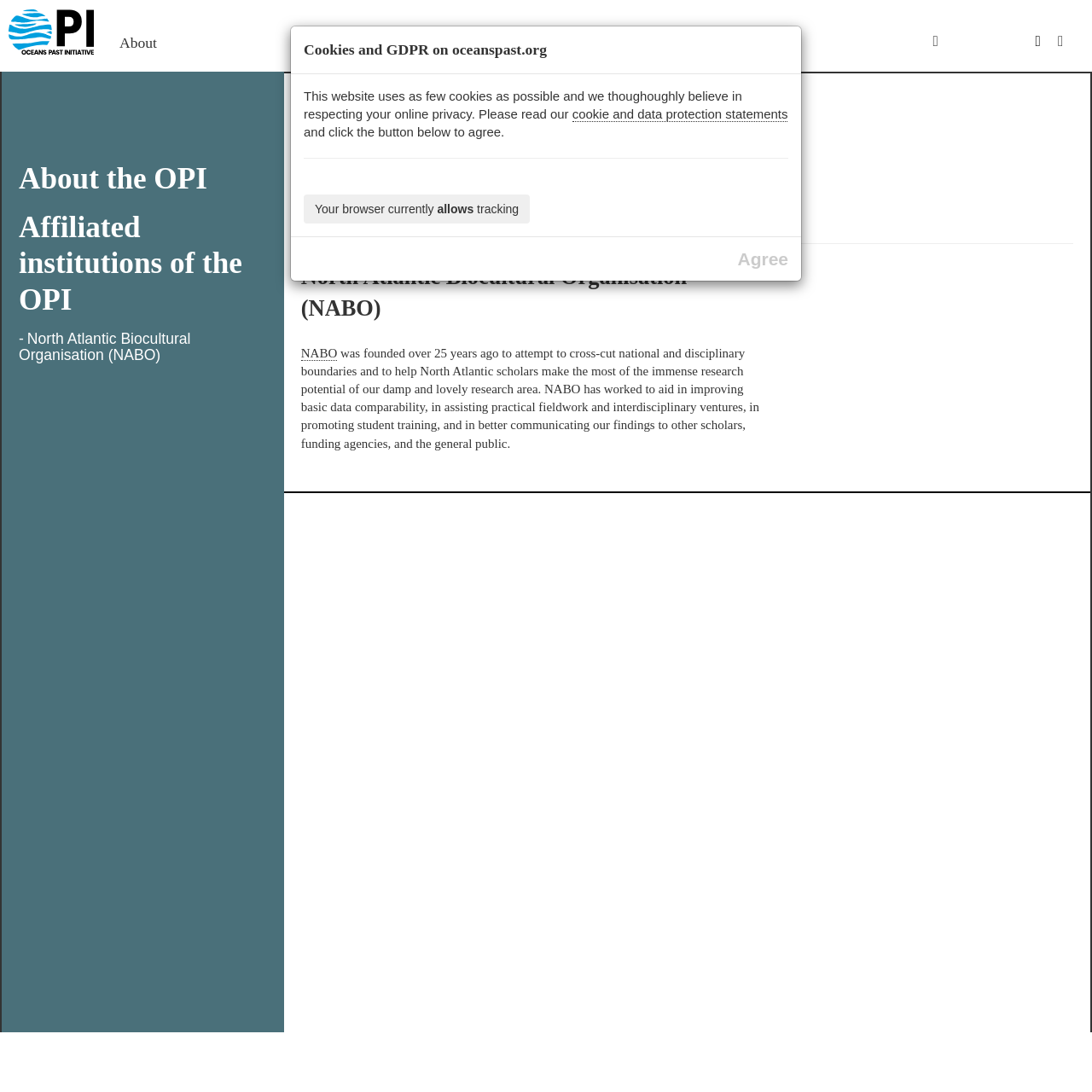Please identify the bounding box coordinates of the area that needs to be clicked to follow this instruction: "Read News".

[0.672, 0.031, 0.703, 0.047]